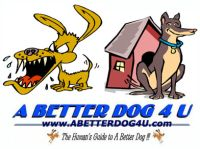Formulate a detailed description of the image content.

The image showcases the logo for "A Better Dog 4 U," featuring two cartoon dogs that embody contrasting emotions and behaviors. On the left, a snarling dog with bared teeth expresses aggression, clearly illustrating a "bad" dog persona, while on the right, a calm, content dog sits next to a doghouse, representing the ideal, well-trained companion. The logo is vibrantly colored and prominently displays the text "A Better Dog 4 U," along with the website URL "www.ABETTERDOG4U.com." This design effectively conveys the message of transforming unruly dogs into better companions, appealing to dog owners seeking training and obedience solutions.